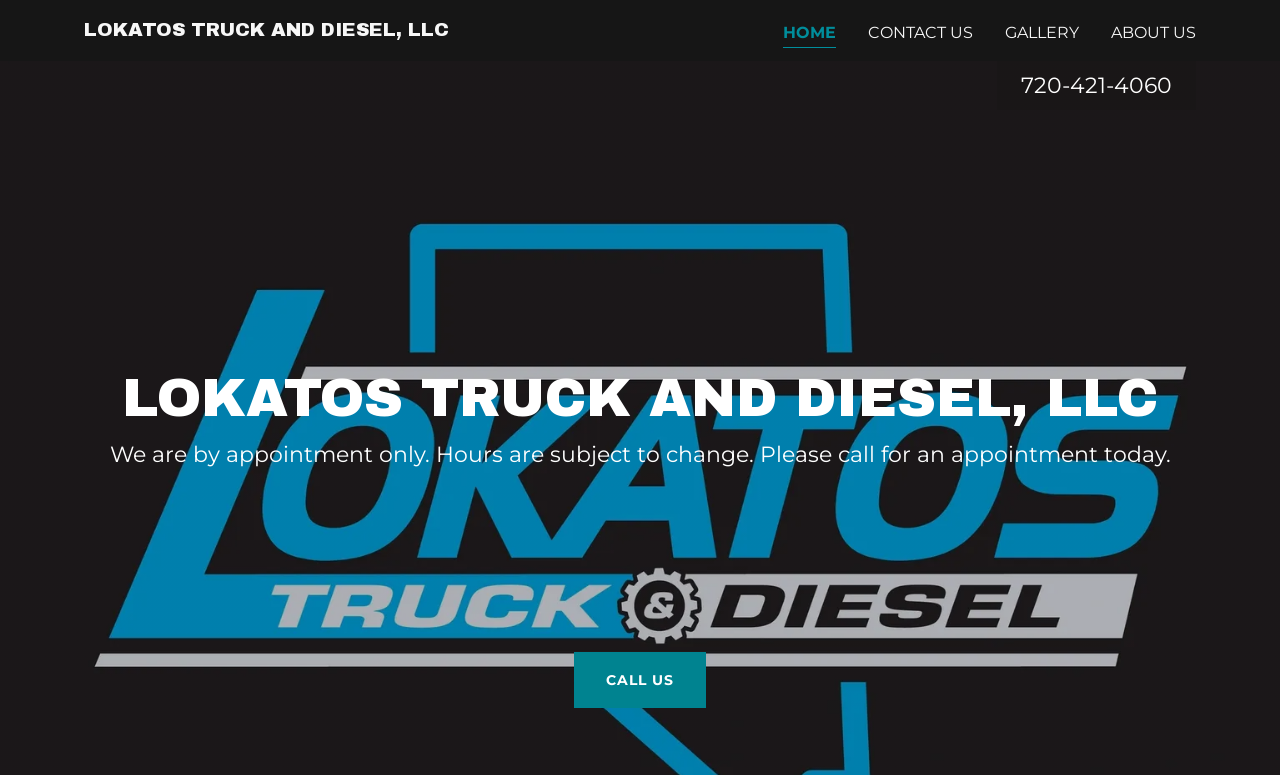What is the phone number?
Based on the screenshot, respond with a single word or phrase.

720-421-4060